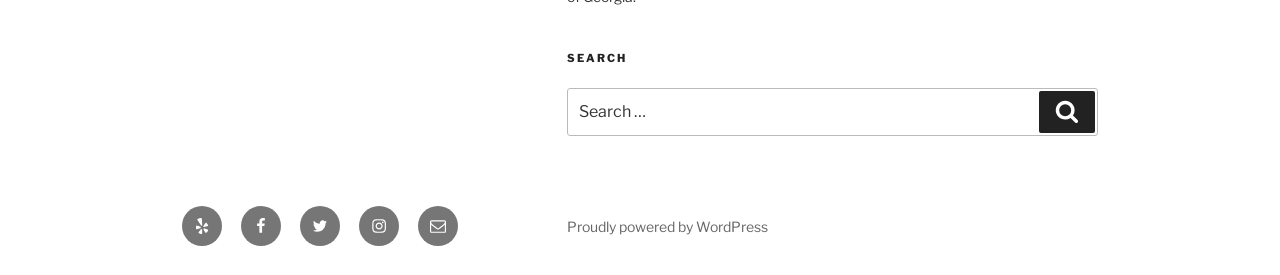What is the position of the search box on the webpage?
Using the visual information, reply with a single word or short phrase.

Top